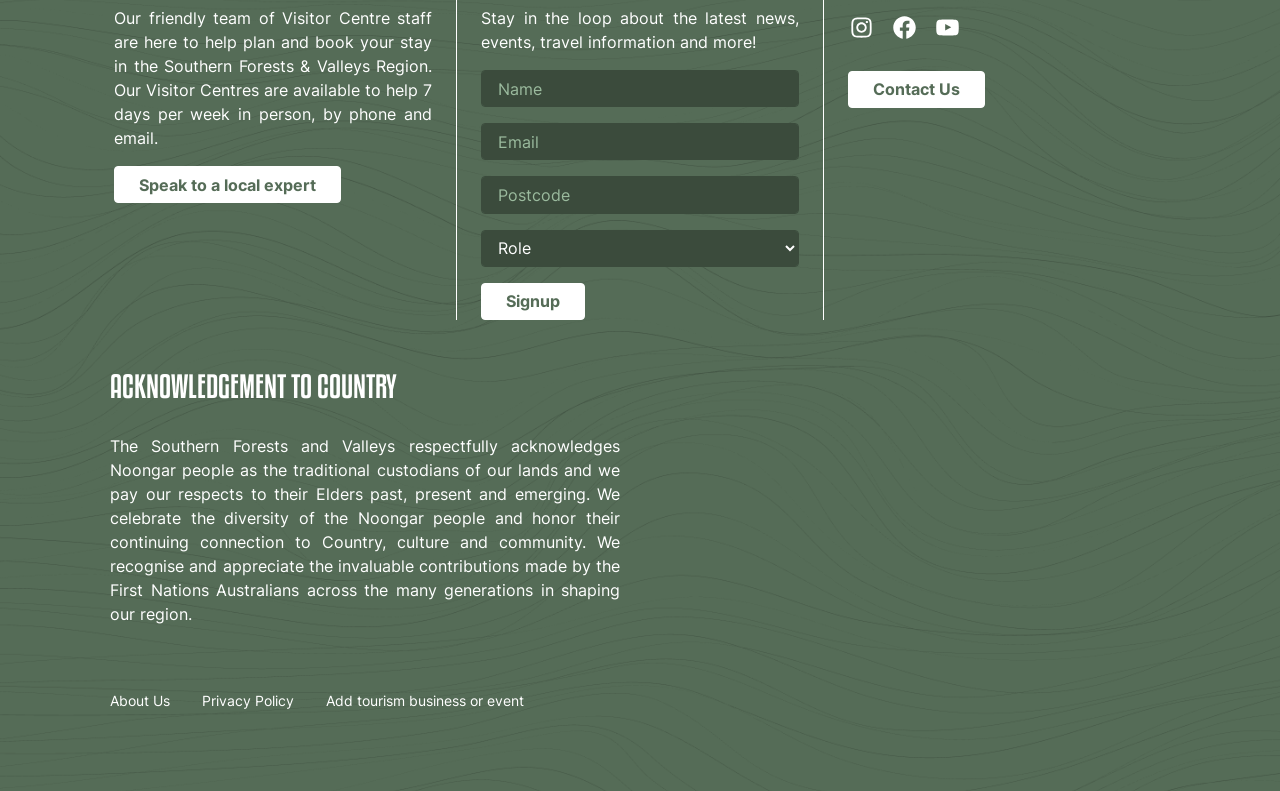Locate the coordinates of the bounding box for the clickable region that fulfills this instruction: "Visit our Facebook page".

[0.69, 0.008, 0.723, 0.059]